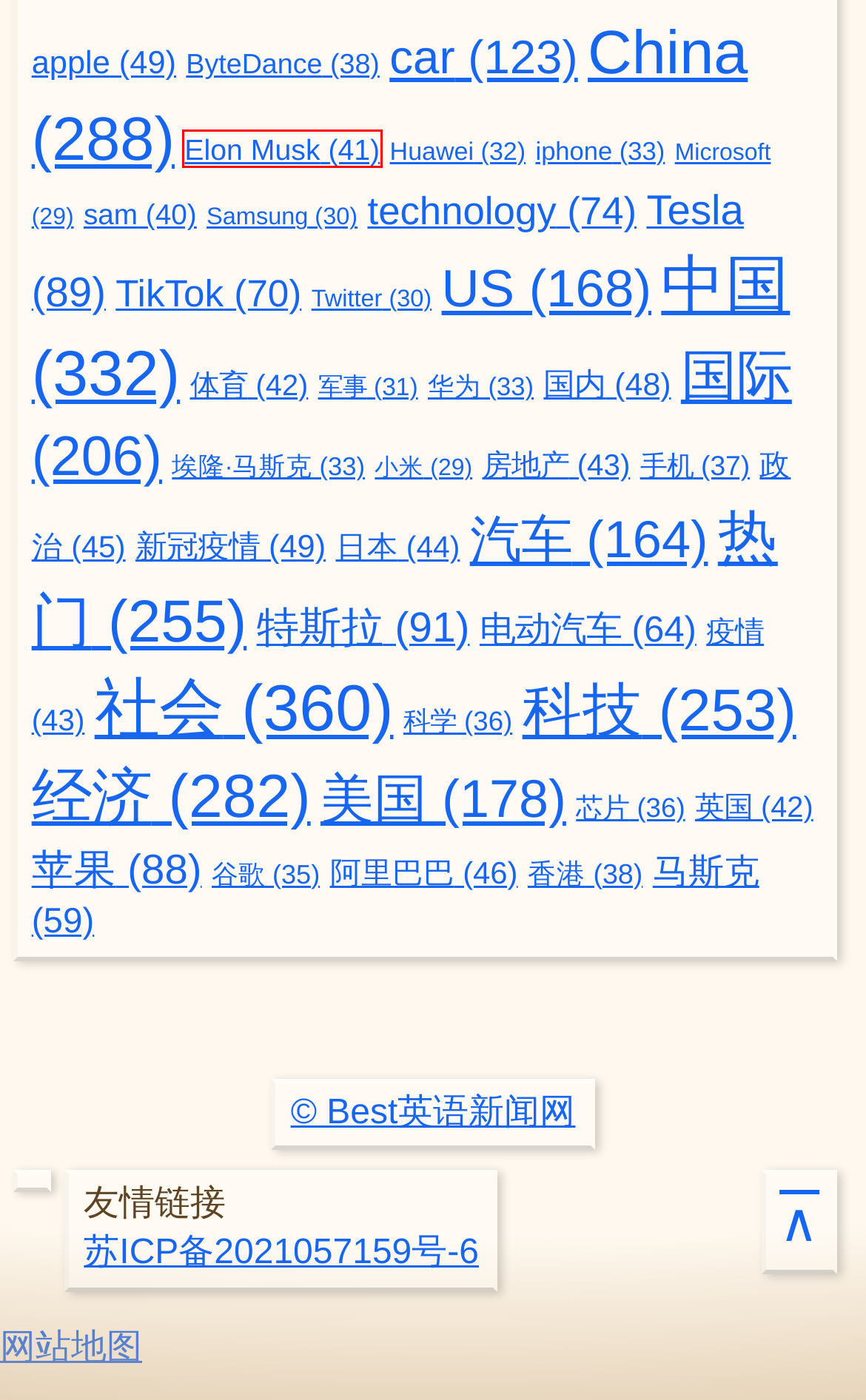Examine the screenshot of a webpage with a red rectangle bounding box. Select the most accurate webpage description that matches the new webpage after clicking the element within the bounding box. Here are the candidates:
A. 日本 – Best英语新闻网
B. Samsung – Best英语新闻网
C. Elon Musk – Best英语新闻网
D. 马斯克 – Best英语新闻网
E. car – Best英语新闻网
F. 香港 – Best英语新闻网
G. 埃隆·马斯克 – Best英语新闻网
H. 新冠疫情 – Best英语新闻网

C